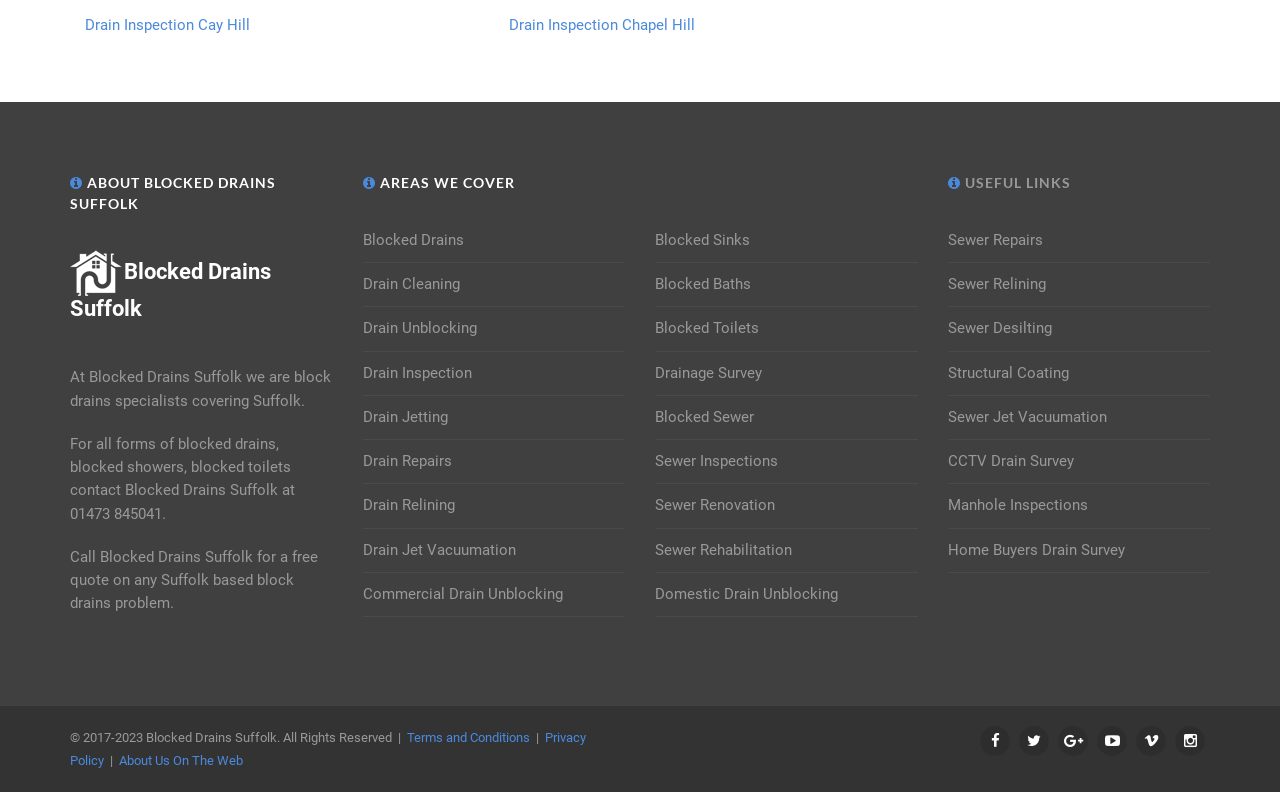Please identify the bounding box coordinates of the element that needs to be clicked to execute the following command: "View the 'About Us' page". Provide the bounding box using four float numbers between 0 and 1, formatted as [left, top, right, bottom].

[0.055, 0.327, 0.212, 0.405]